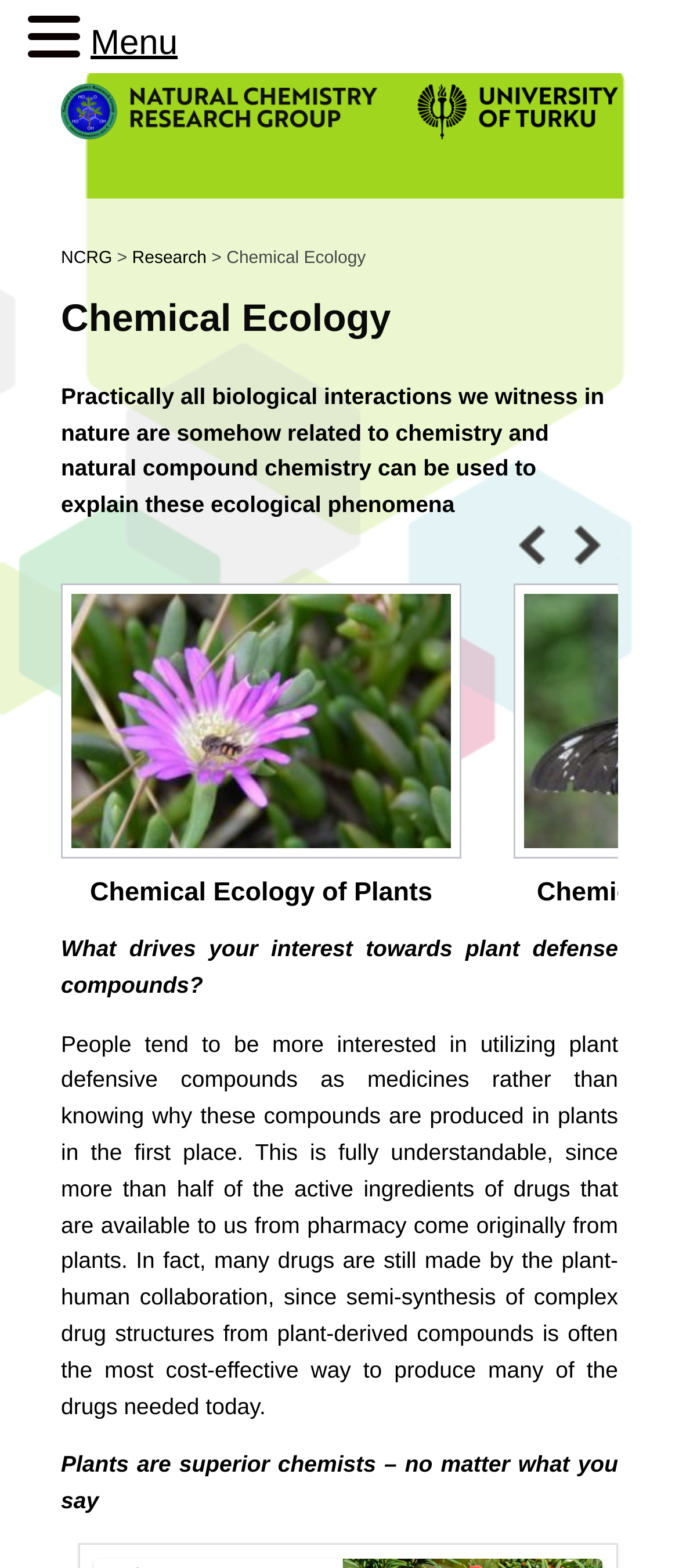Describe all visible elements and their arrangement on the webpage.

The webpage is about Chemical Ecology, specifically the research group Natural Chemistry Research Group. At the top left, there is a logo of the research group, which is an image linked to the group's name. Next to the logo, there are navigation links, including "NCRG", "Research", and "Chemical Ecology". 

Below the navigation links, there is a header section that spans the entire width of the page. The header section contains the title "Chemical Ecology" and a brief description of the field, stating that it explains biological interactions in nature through chemistry and natural compound chemistry. 

Under the header section, there is a section with two icons, which are linked to some unknown destinations. Below the icons, there is a link to "Chemical Ecology of Plants" and a paragraph of text that asks about the interest in plant defense compounds. 

The webpage then continues with a long paragraph of text that discusses the importance of plant defensive compounds in medicine and how they are often utilized without understanding their original purpose in plants. Finally, there is a concluding statement that praises plants as superior chemists. 

At the top right, there is a "Menu" link, which is likely a navigation menu for the webpage.